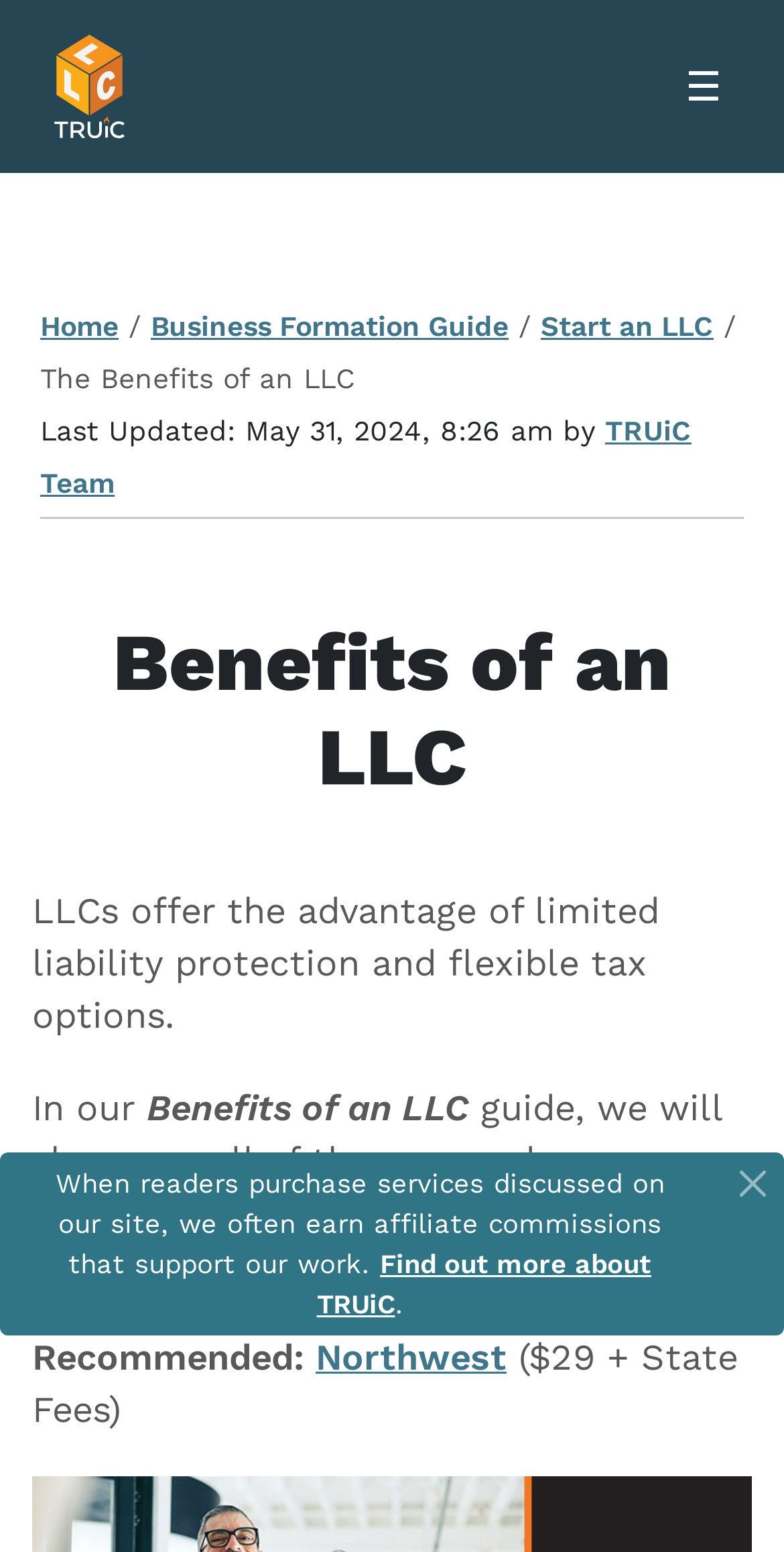Specify the bounding box coordinates of the area to click in order to execute this command: 'Click the 'Toggle navigation' button'. The coordinates should consist of four float numbers ranging from 0 to 1, and should be formatted as [left, top, right, bottom].

[0.826, 0.03, 0.969, 0.082]